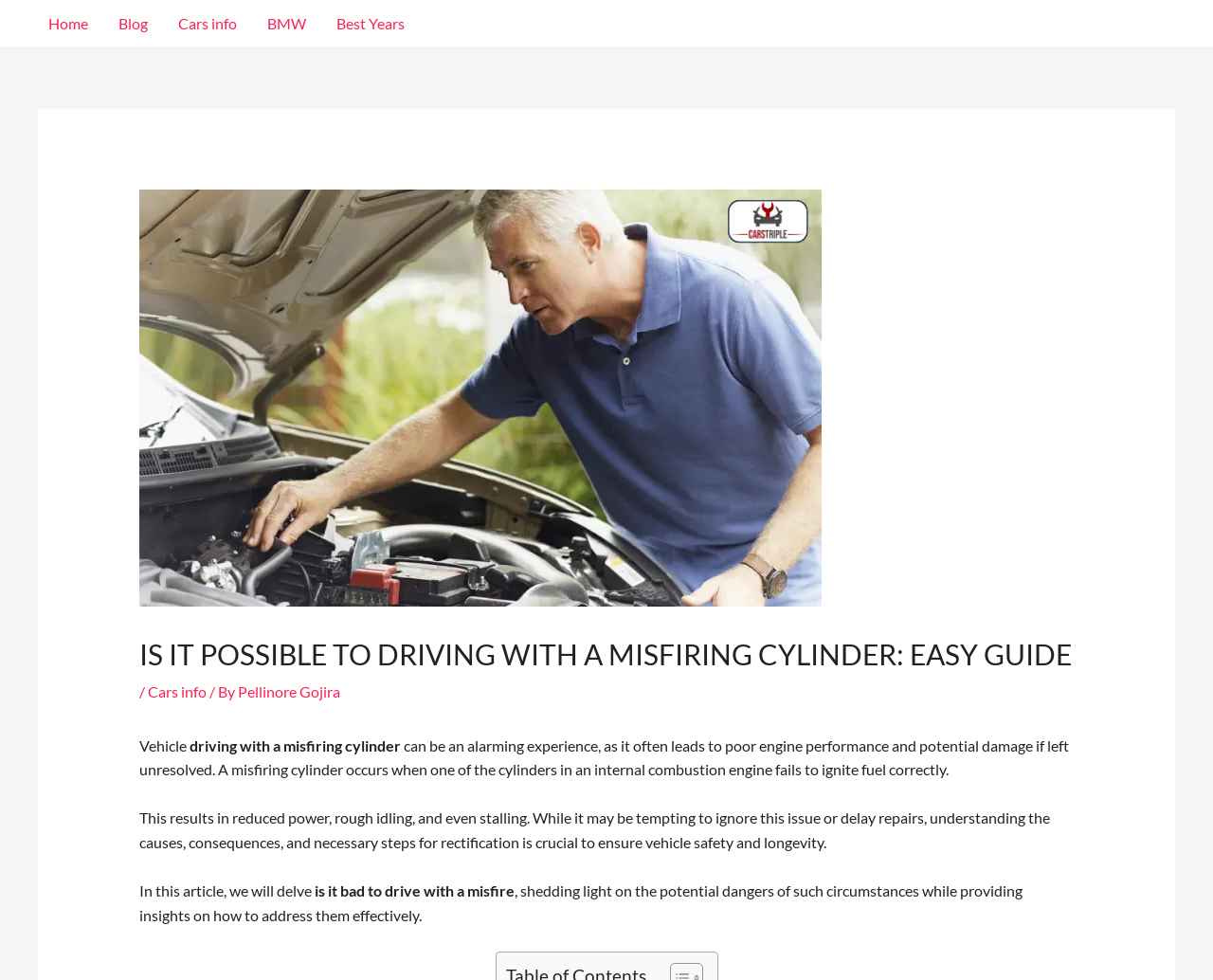What happens when a cylinder in an internal combustion engine fails to ignite fuel correctly?
Please respond to the question with a detailed and thorough explanation.

According to the article, when one of the cylinders in an internal combustion engine fails to ignite fuel correctly, it results in a misfiring cylinder, which can lead to poor engine performance and potential damage if left unresolved.